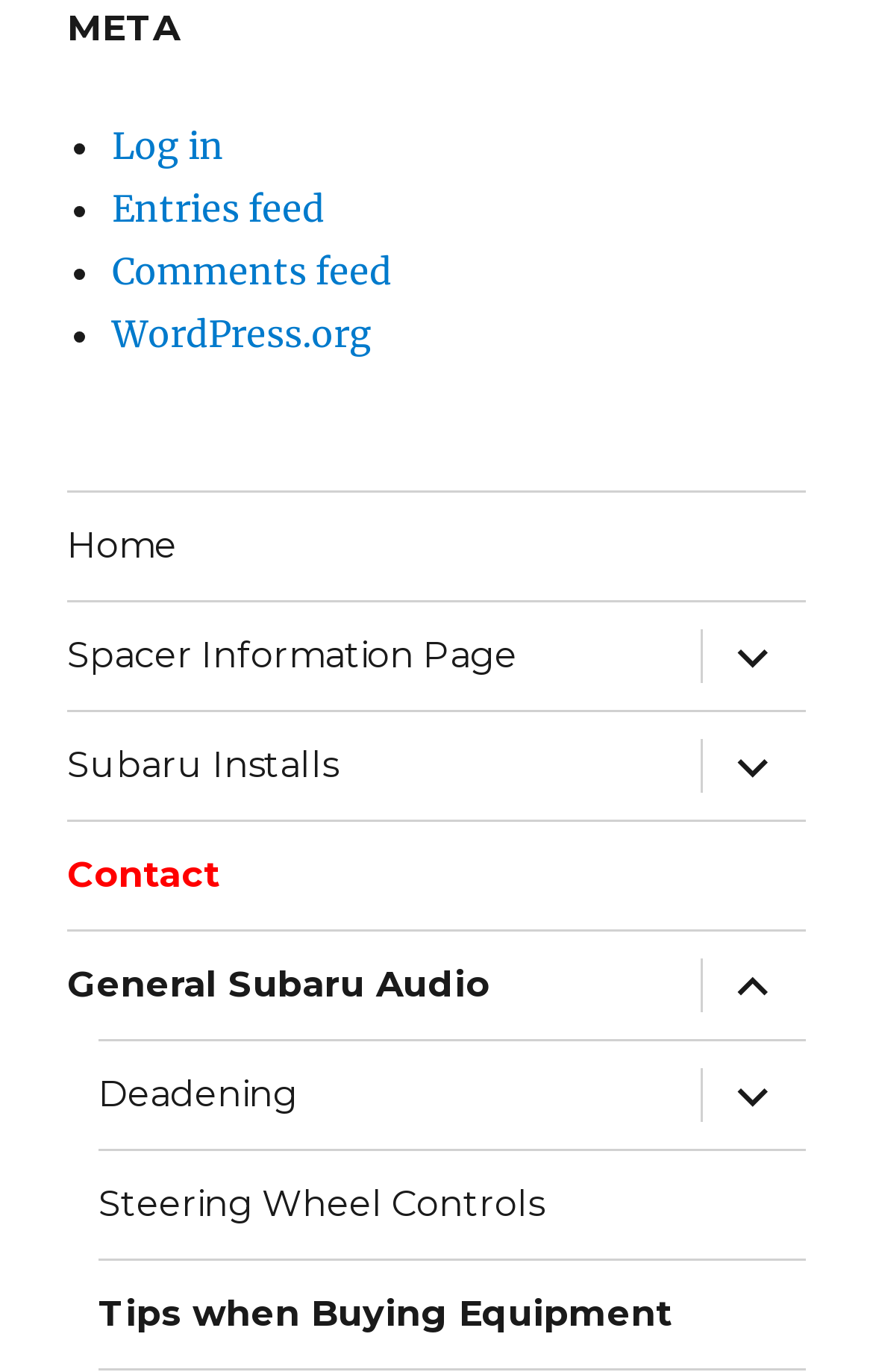Locate the UI element described by Deadening and provide its bounding box coordinates. Use the format (top-left x, top-left y, bottom-right x, bottom-right y) with all values as floating point numbers between 0 and 1.

[0.113, 0.759, 0.78, 0.837]